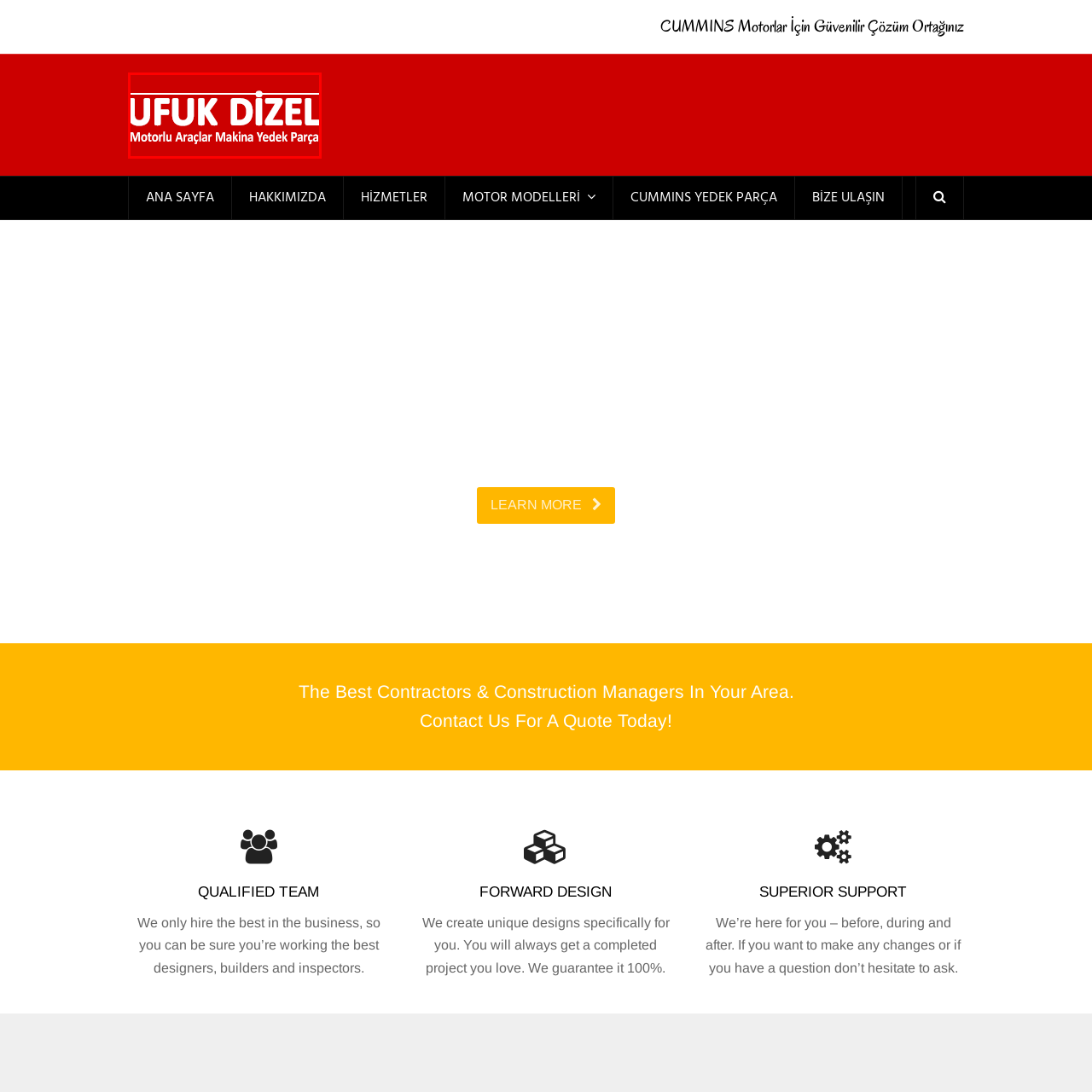What is the brand name of the company?
Observe the image marked by the red bounding box and answer in detail.

The brand name of the company is UFUK DİZEL because the caption explicitly states that the logo features the brand name 'UFUK DİZEL' in large letters, emphasizing the company's identity.